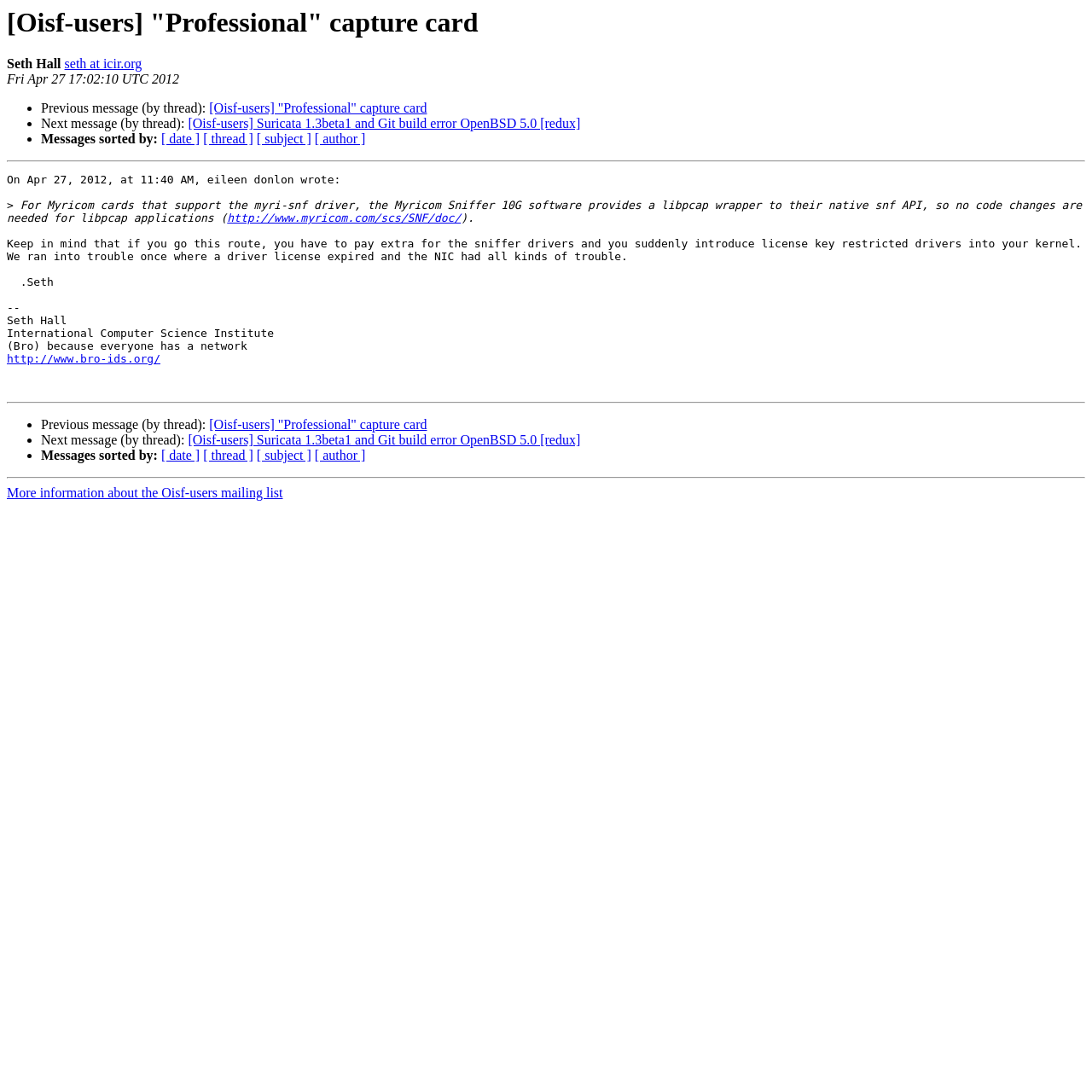What is the text of the webpage's headline?

[Oisf-users] "Professional" capture card